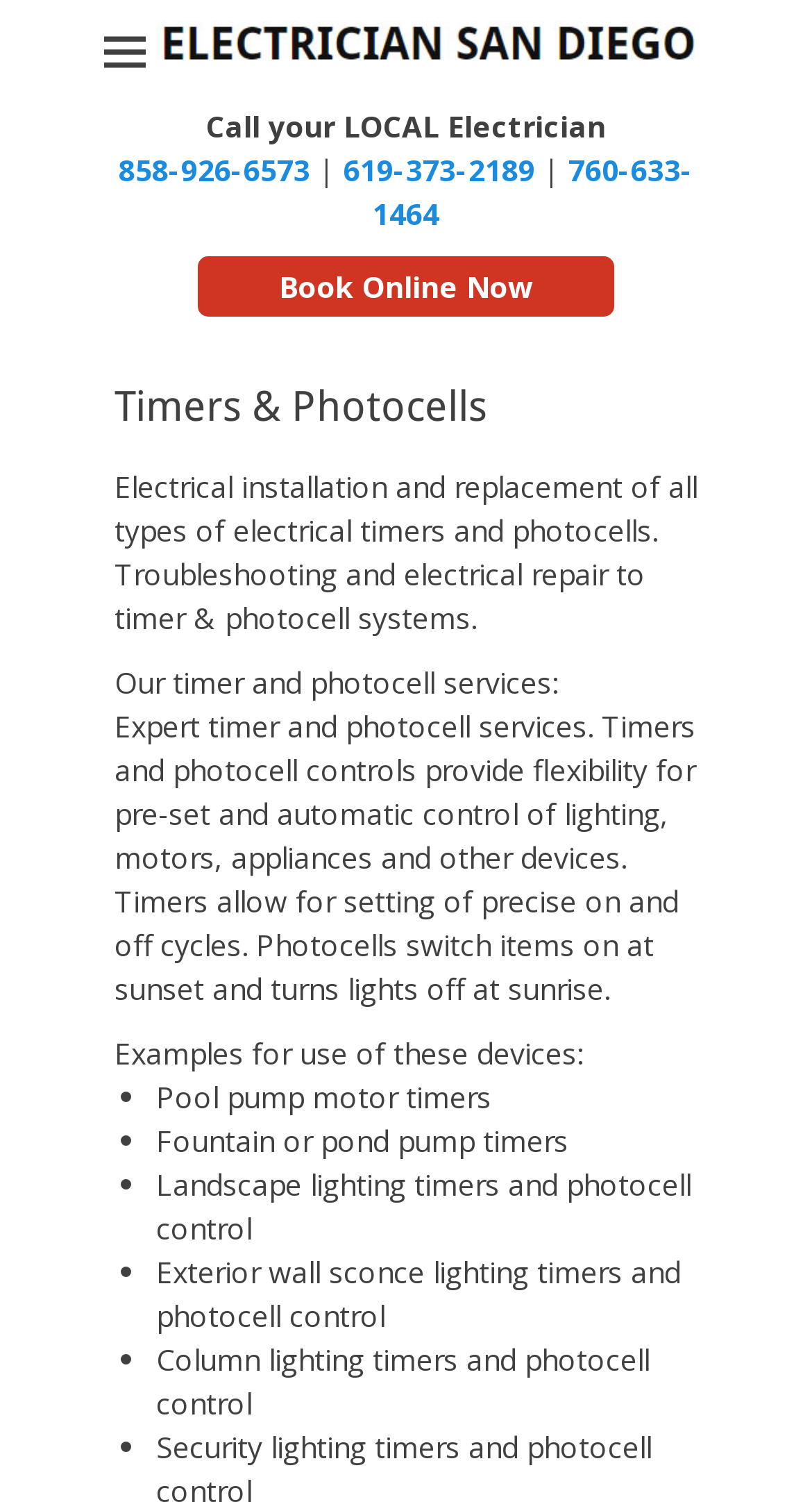What is the phone number for booking online?
Utilize the image to construct a detailed and well-explained answer.

I found the phone number by looking at the top section of the webpage, where it says 'Call your LOCAL Electrician' and lists three phone numbers. The first phone number is 858-926-6573, which is likely for booking online.